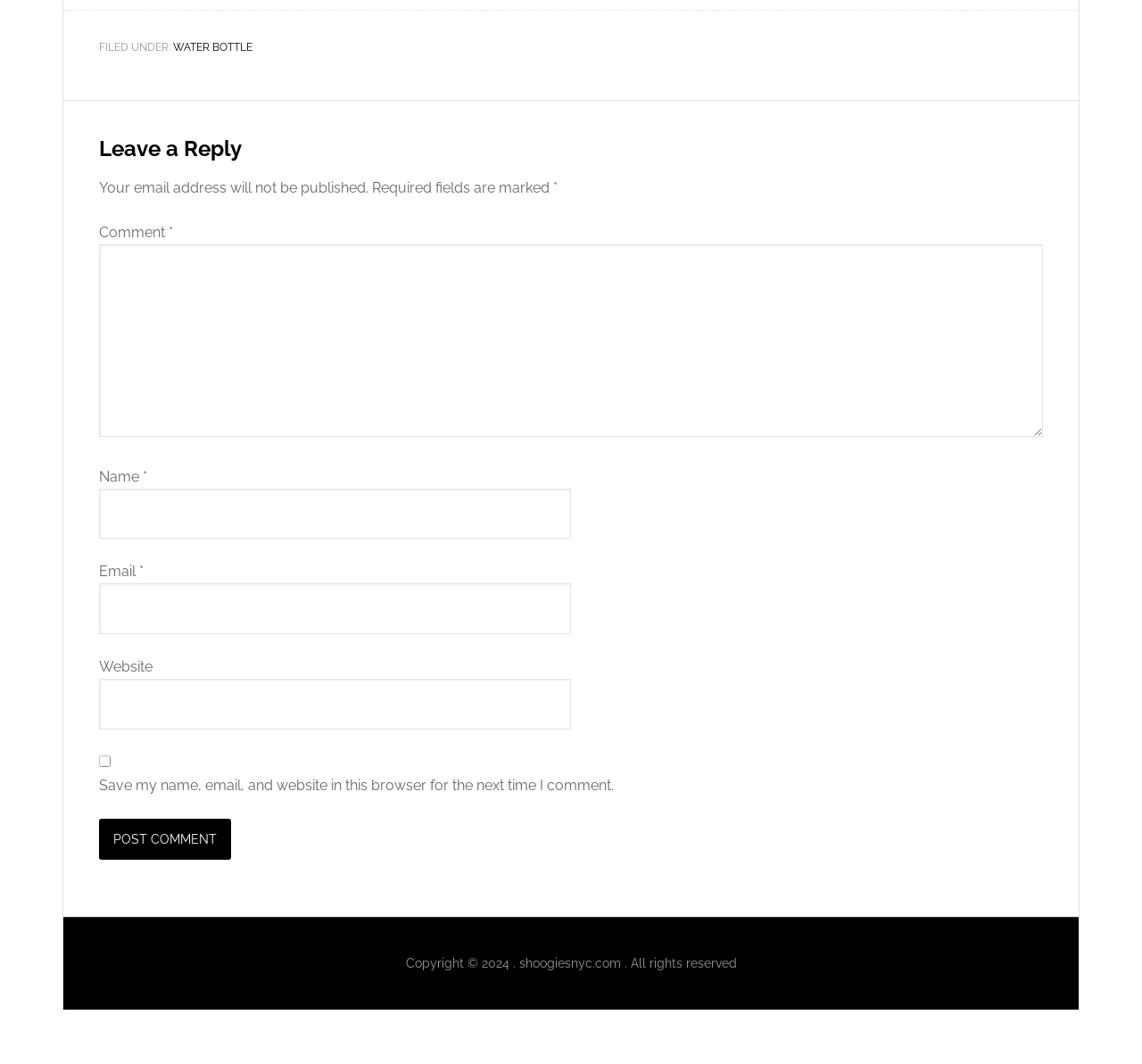Give a concise answer of one word or phrase to the question: 
What is the function of the checkbox?

Save user data